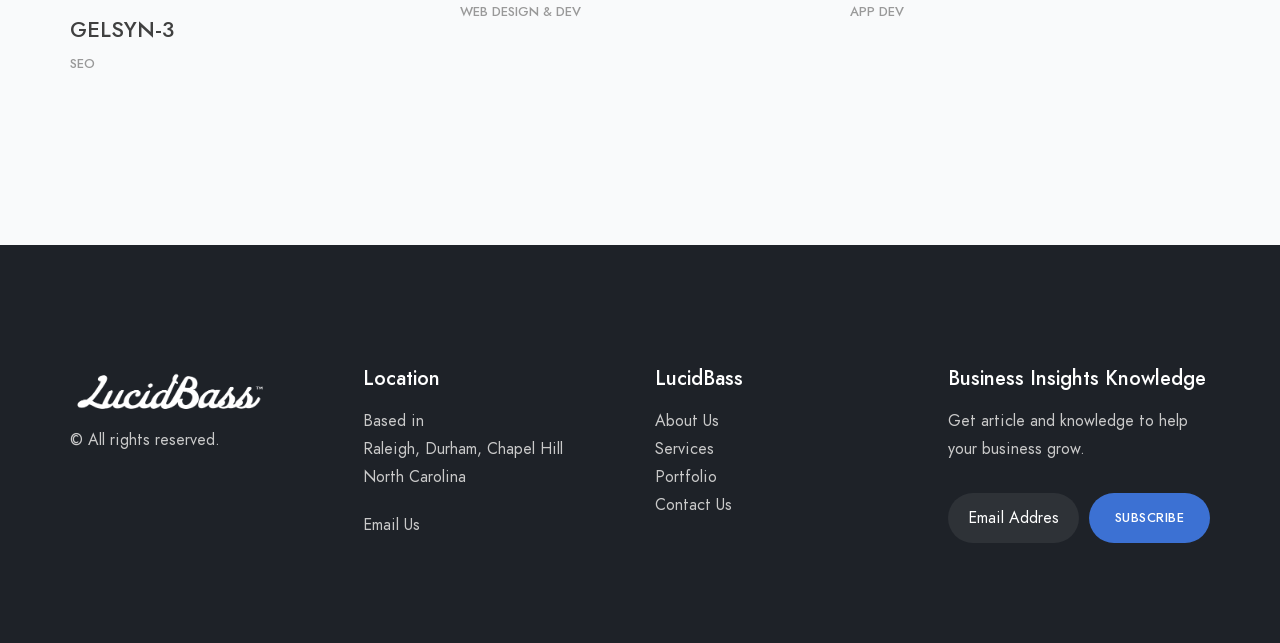Where is the company based?
Using the image as a reference, answer the question with a short word or phrase.

Raleigh, Durham, Chapel Hill